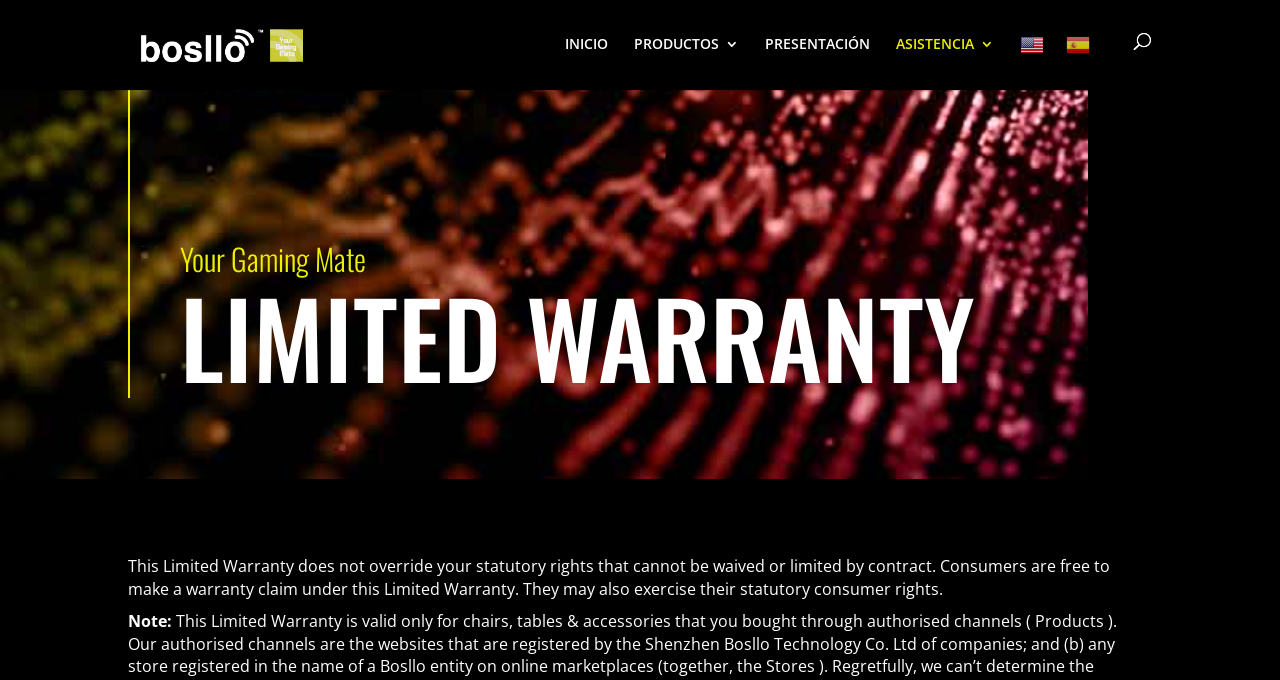Using details from the image, please answer the following question comprehensively:
How many language options are available?

The language options can be found at the top-right corner of the webpage, where there are two links, one for 'English' and one for 'Español', indicating that there are two language options available.